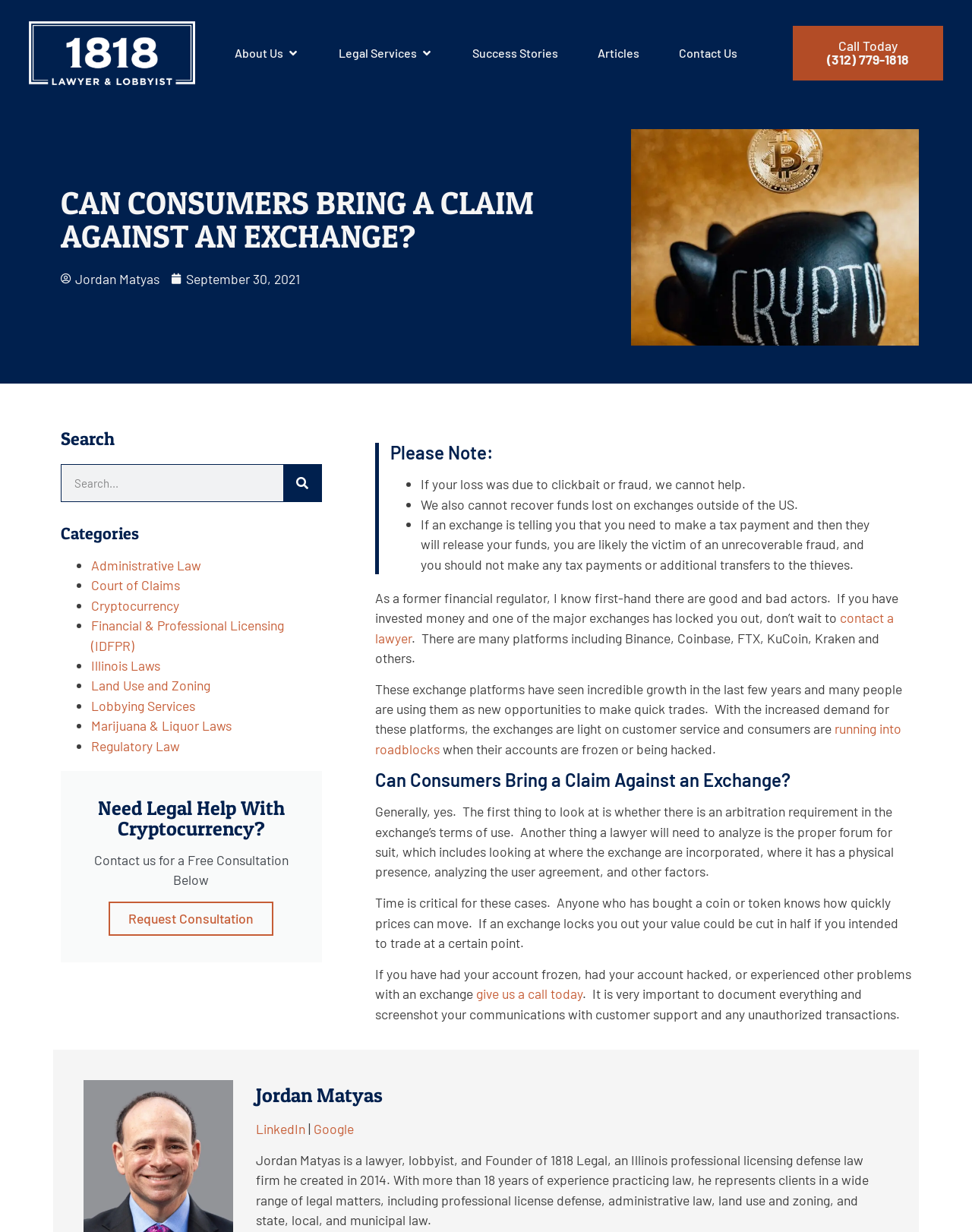Respond to the following query with just one word or a short phrase: 
What is the warning mentioned in the blockquote section?

Do not make tax payments or additional transfers to thieves.